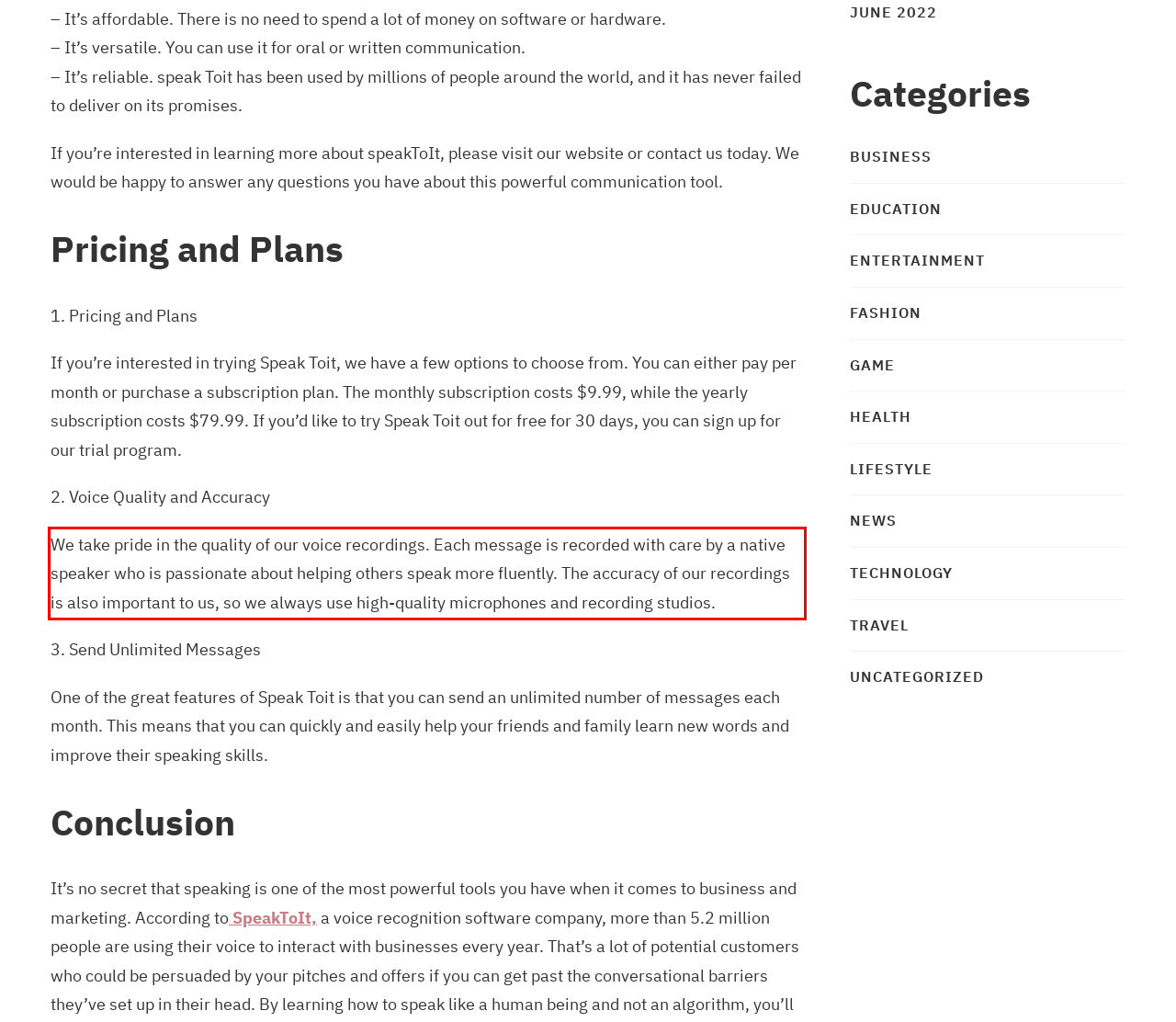Identify and extract the text within the red rectangle in the screenshot of the webpage.

We take pride in the quality of our voice recordings. Each message is recorded with care by a native speaker who is passionate about helping others speak more fluently. The accuracy of our recordings is also important to us, so we always use high-quality microphones and recording studios.